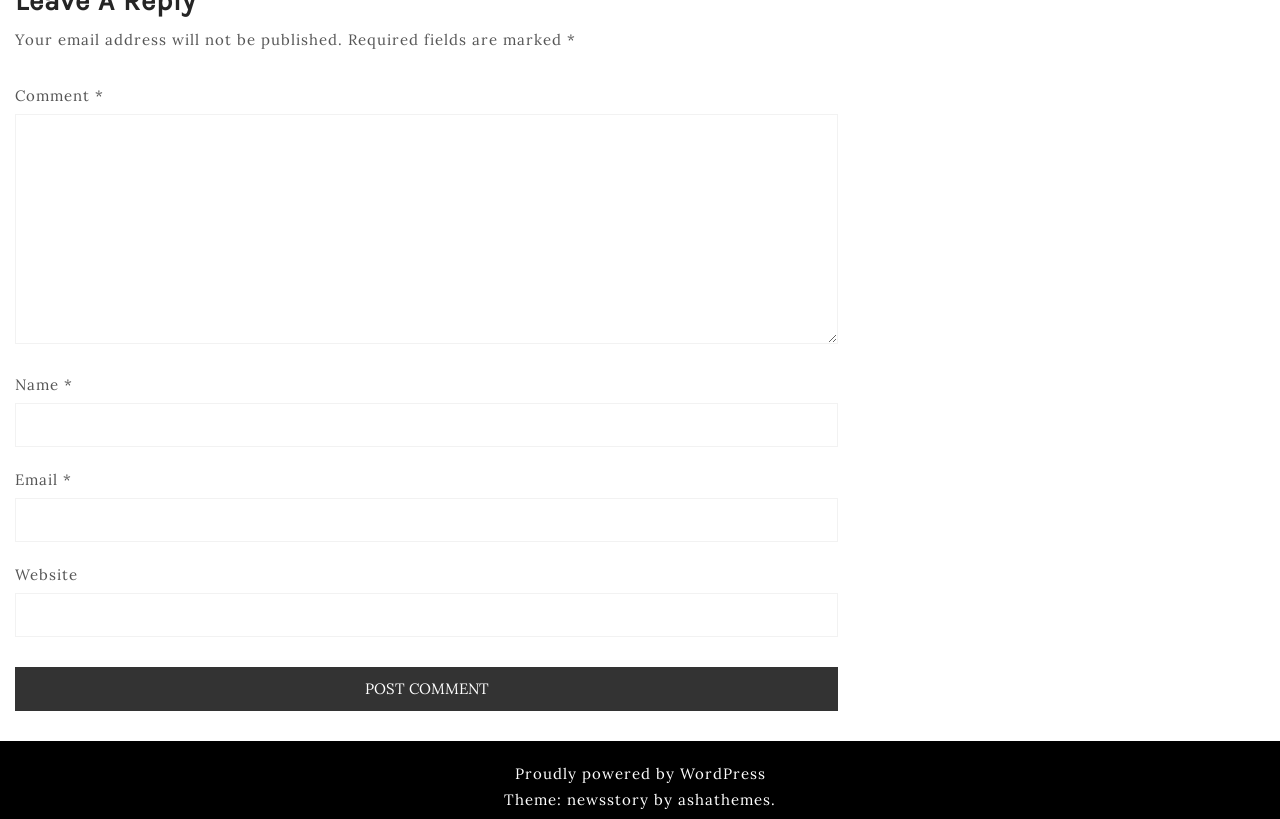What is the theme of the website?
Answer with a single word or short phrase according to what you see in the image.

Newsstory